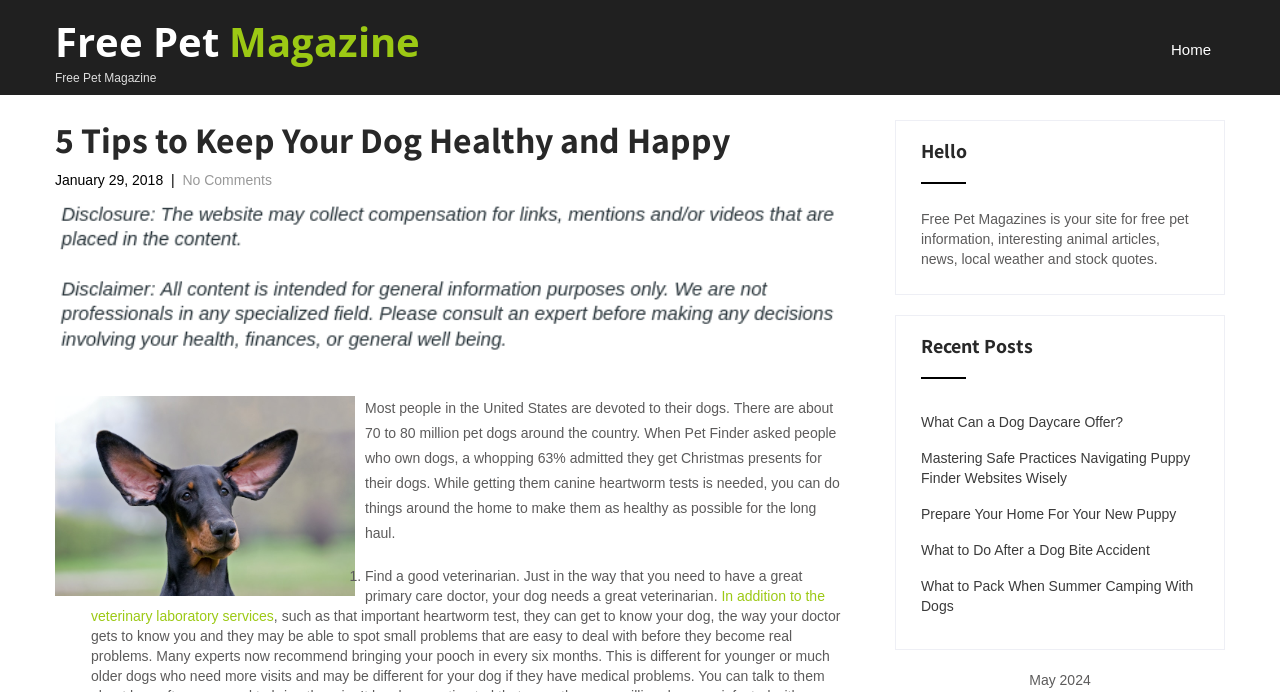Provide the bounding box coordinates for the area that should be clicked to complete the instruction: "Learn more about 'In addition to the veterinary laboratory services'".

[0.071, 0.85, 0.644, 0.902]